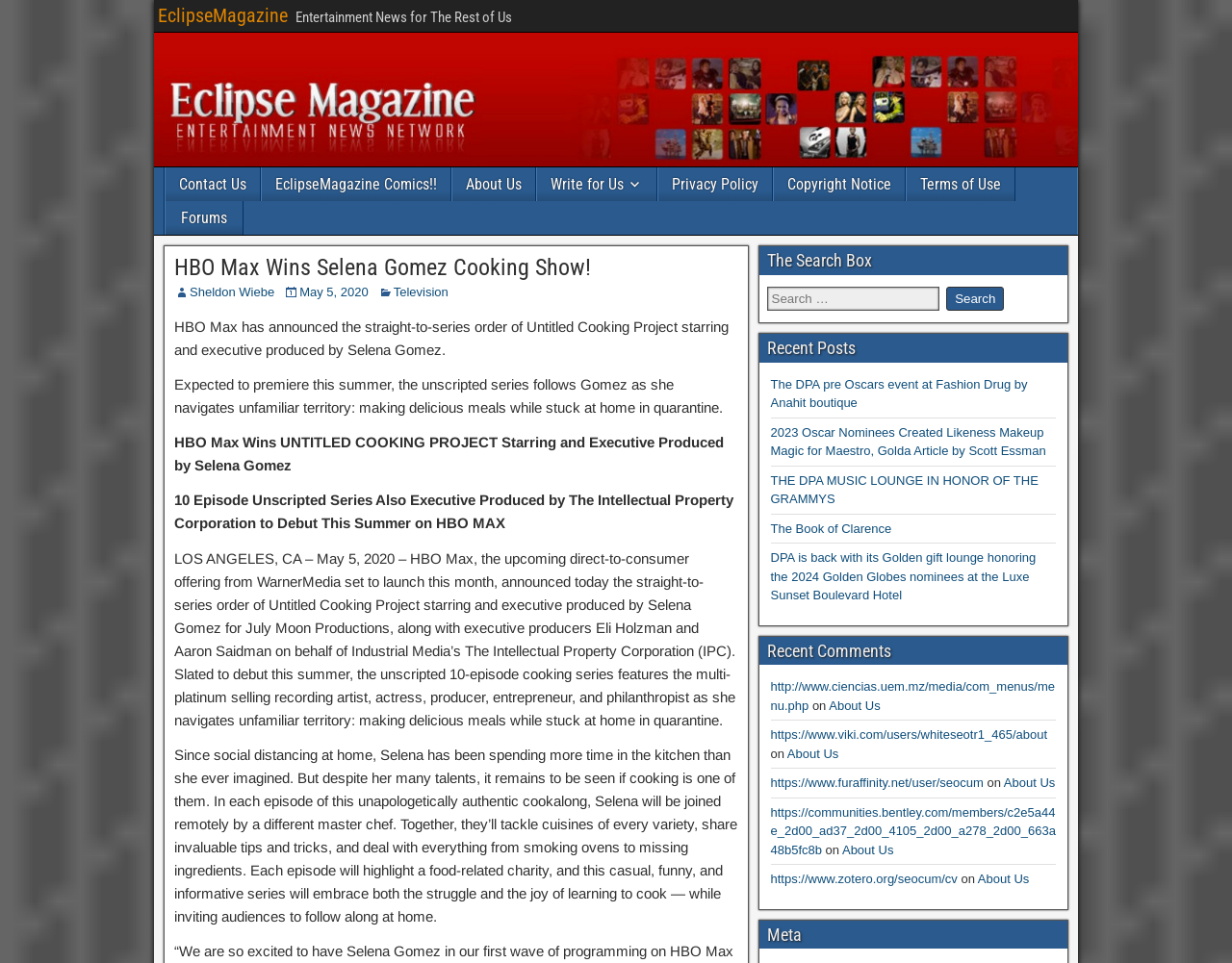Please identify the bounding box coordinates for the region that you need to click to follow this instruction: "Click on the 'Contact Us' link".

[0.134, 0.174, 0.211, 0.209]